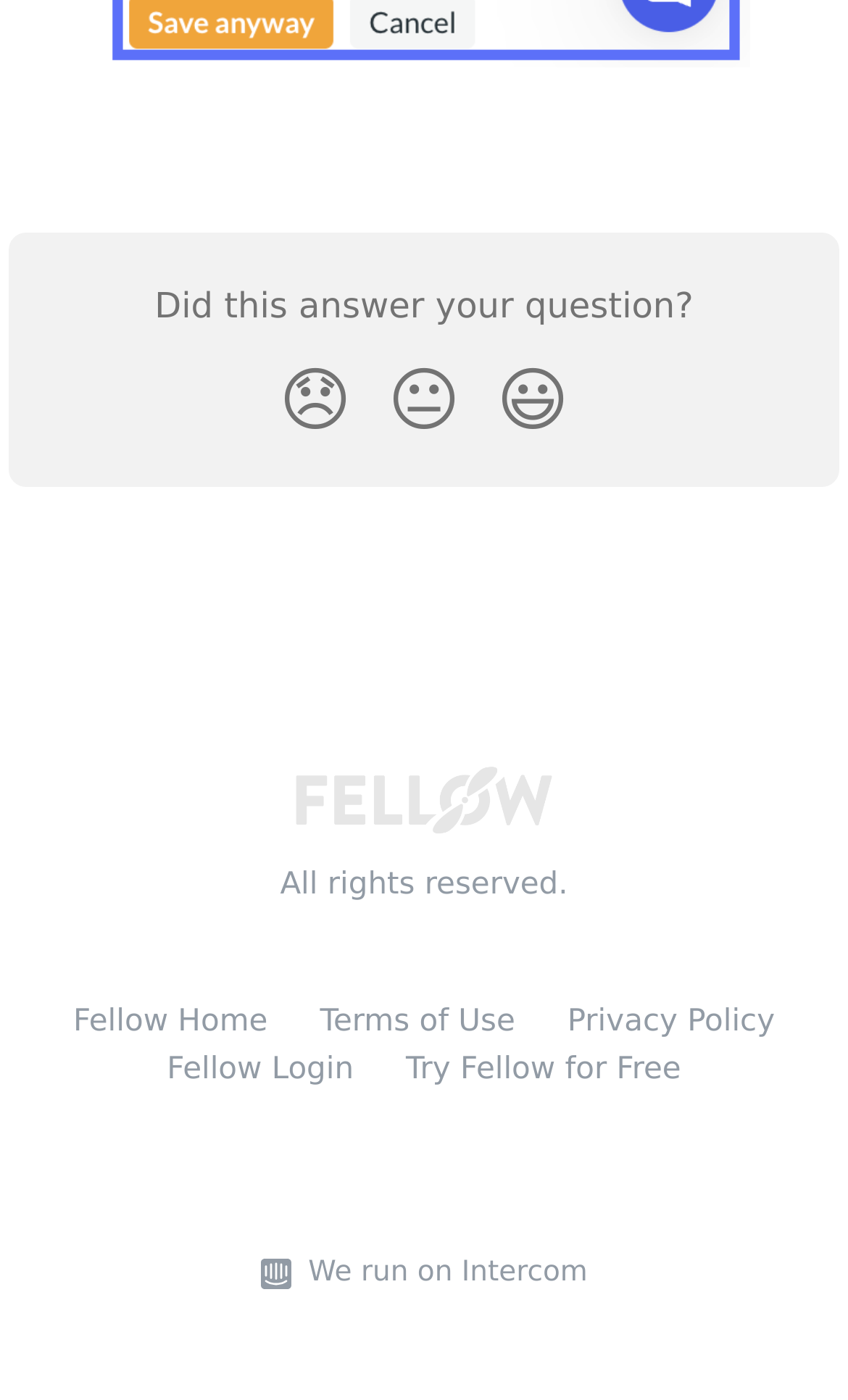How many links are there at the bottom of the page?
We need a detailed and exhaustive answer to the question. Please elaborate.

I counted the number of links at the bottom of the page, and there are five links: 'Fellow Home', 'Terms of Use', 'Privacy Policy', 'Fellow Login', and 'Try Fellow for Free'.